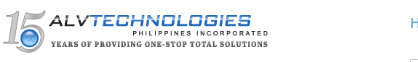Please examine the image and provide a detailed answer to the question: What is the focus of ALVTechnologies' services?

The tagline 'Years of Providing One-Stop Total Solutions' underscores ALVTechnologies' commitment to offering comprehensive services to its clients, reflecting the company's innovative and solutions-oriented approach in the technology sector.